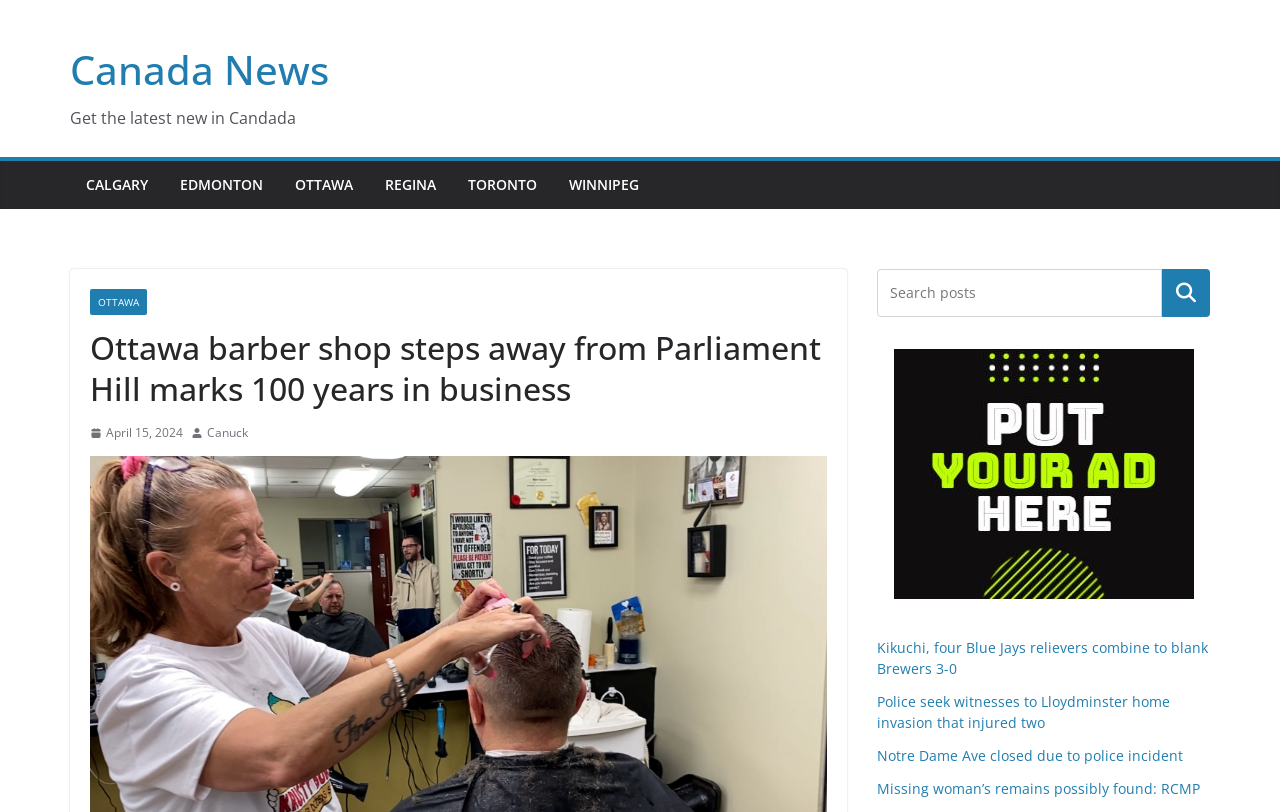What is the purpose of the search box?
Please use the image to provide an in-depth answer to the question.

The purpose of the search box can be inferred by its location and the context of the webpage, which is a news website. The search box is likely used to search for specific news articles or topics.